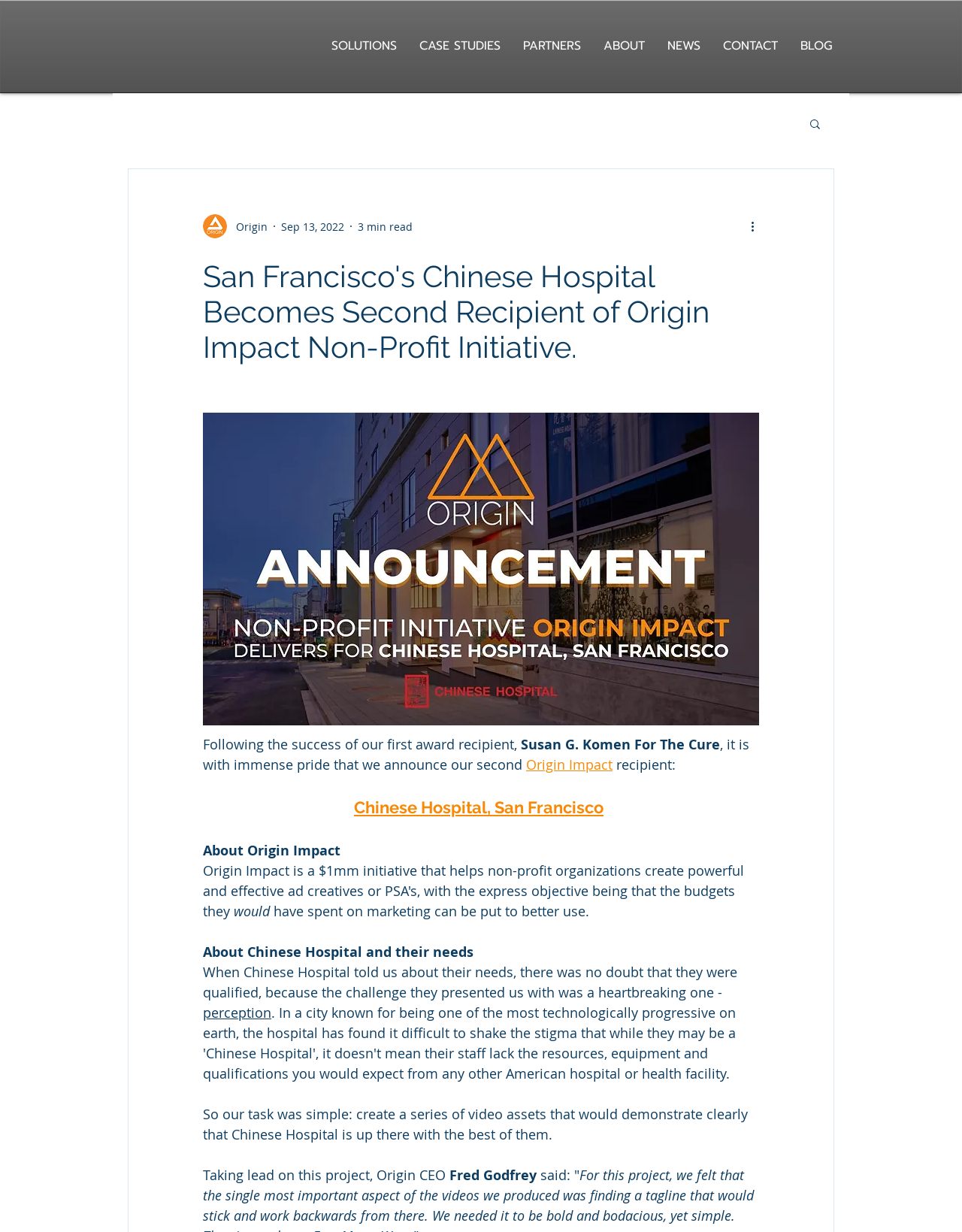Refer to the image and answer the question with as much detail as possible: What is the estimated reading time of the article?

I found the answer by looking at the generic element that says '3 min read' which is located near the top of the webpage.